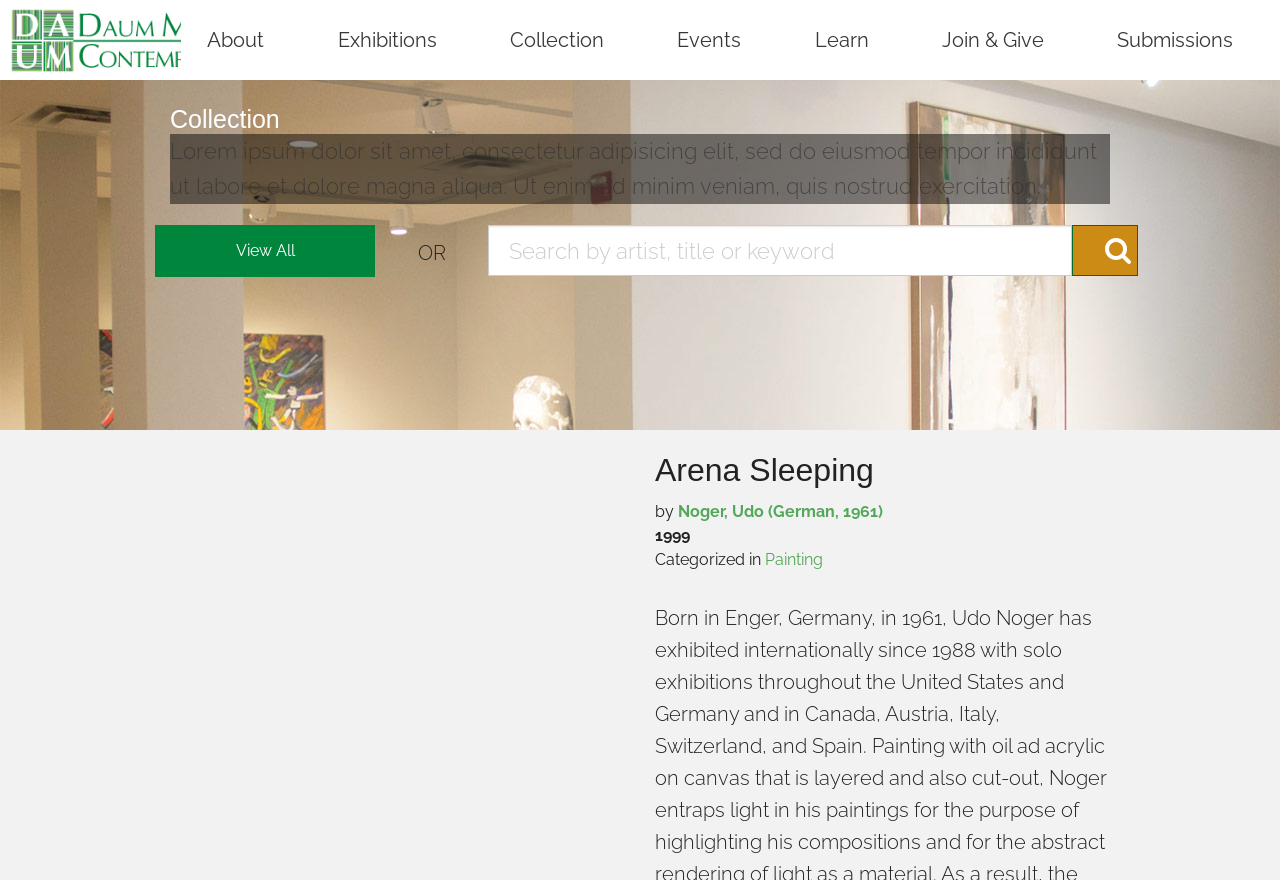Could you determine the bounding box coordinates of the clickable element to complete the instruction: "Search by artist, title or keyword"? Provide the coordinates as four float numbers between 0 and 1, i.e., [left, top, right, bottom].

[0.382, 0.256, 0.837, 0.314]